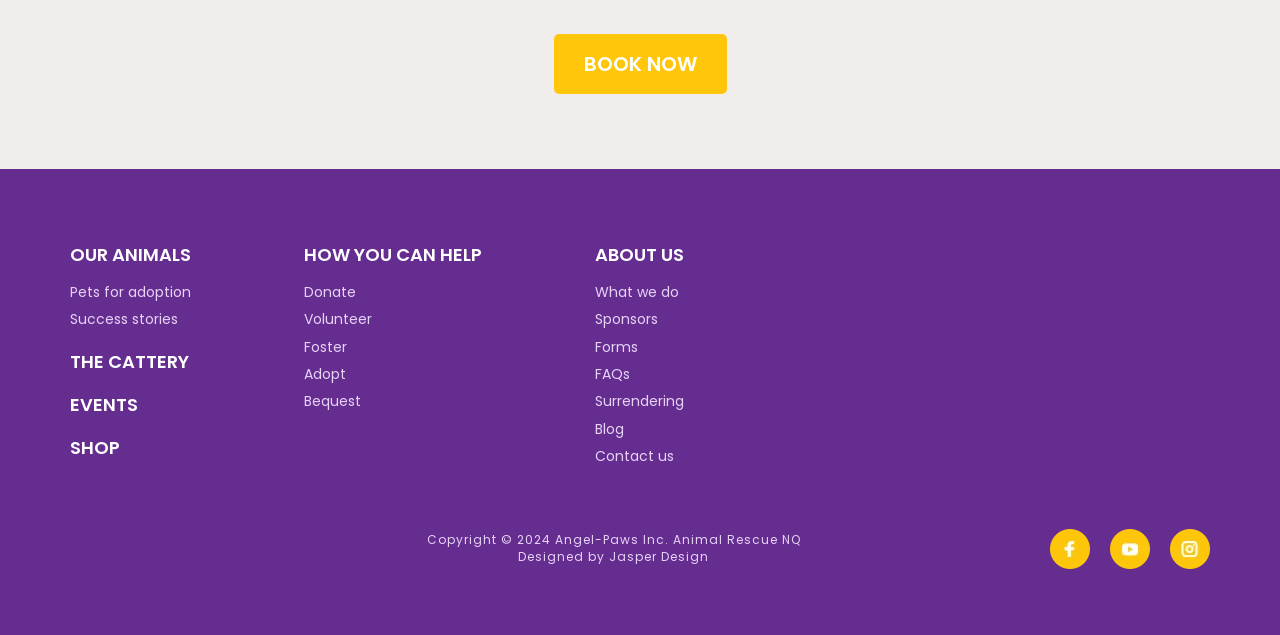What social media platforms are linked at the bottom of the page?
Look at the image and respond with a single word or a short phrase.

facebook, youtube, instagram